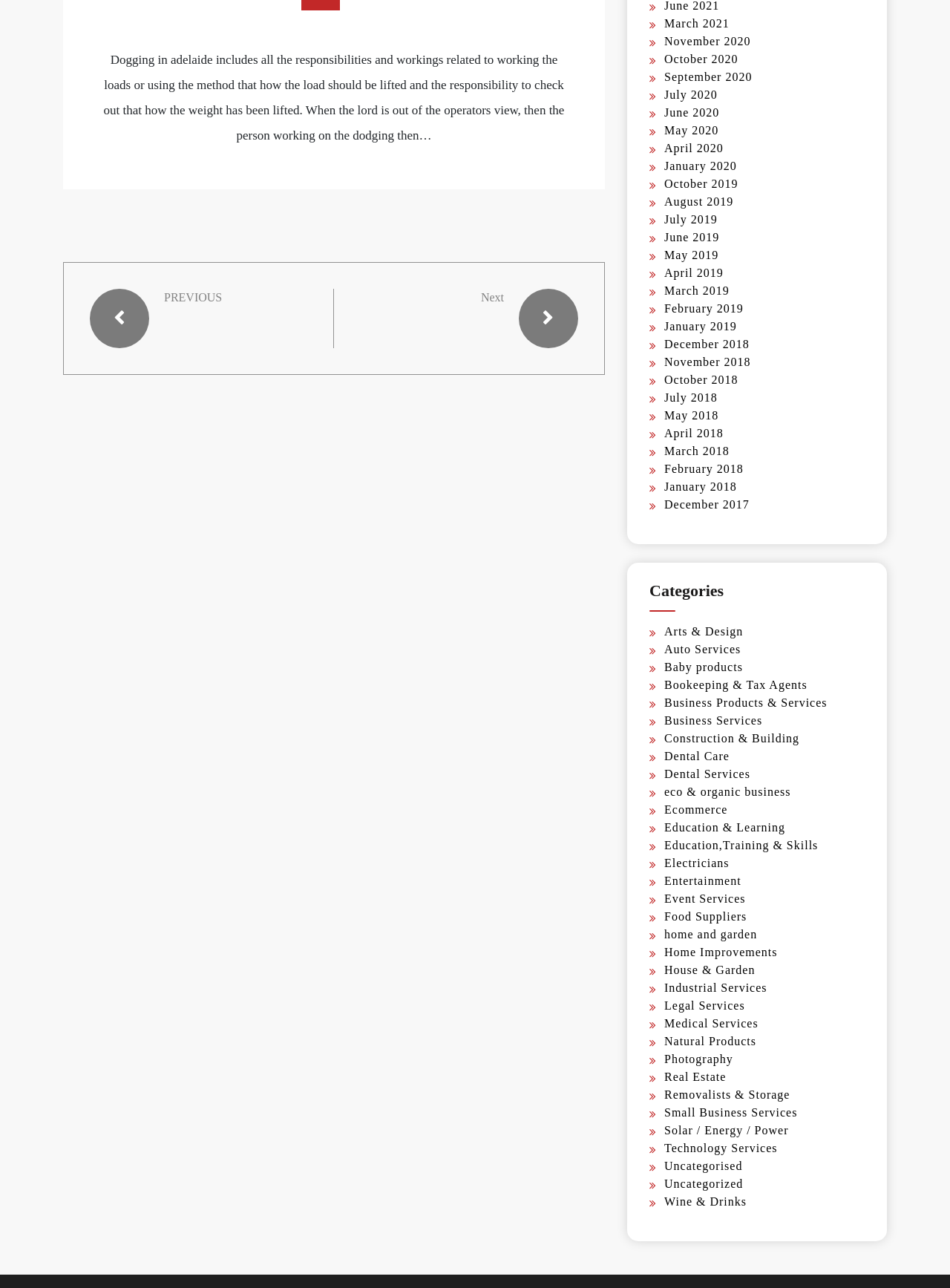Pinpoint the bounding box coordinates of the area that must be clicked to complete this instruction: "Explore the 'Education & Learning' category".

[0.699, 0.638, 0.827, 0.647]